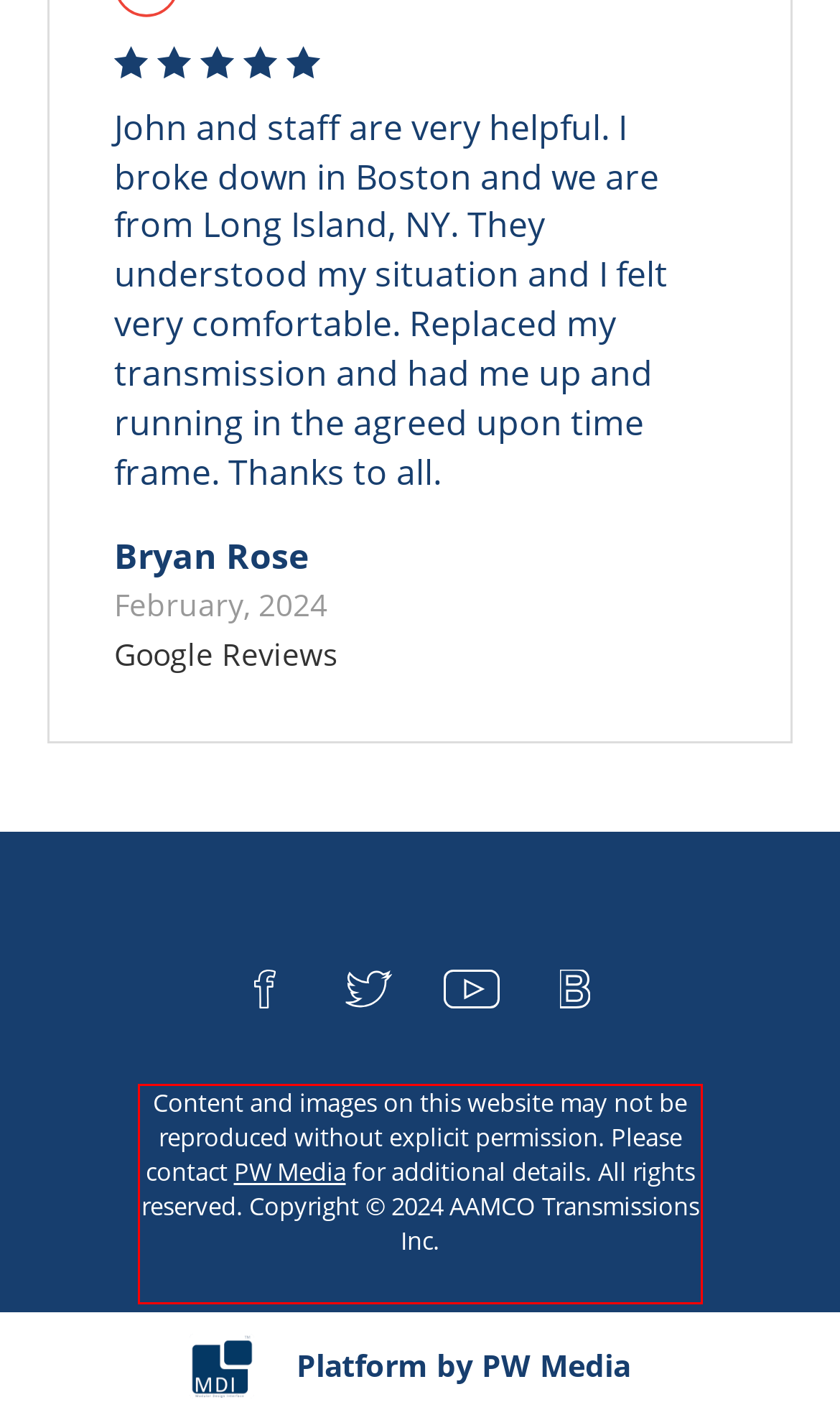Identify the red bounding box in the webpage screenshot and perform OCR to generate the text content enclosed.

Content and images on this website may not be reproduced without explicit permission. Please contact PW Media for additional details. All rights reserved. Copyright © 2024 AAMCO Transmissions Inc.